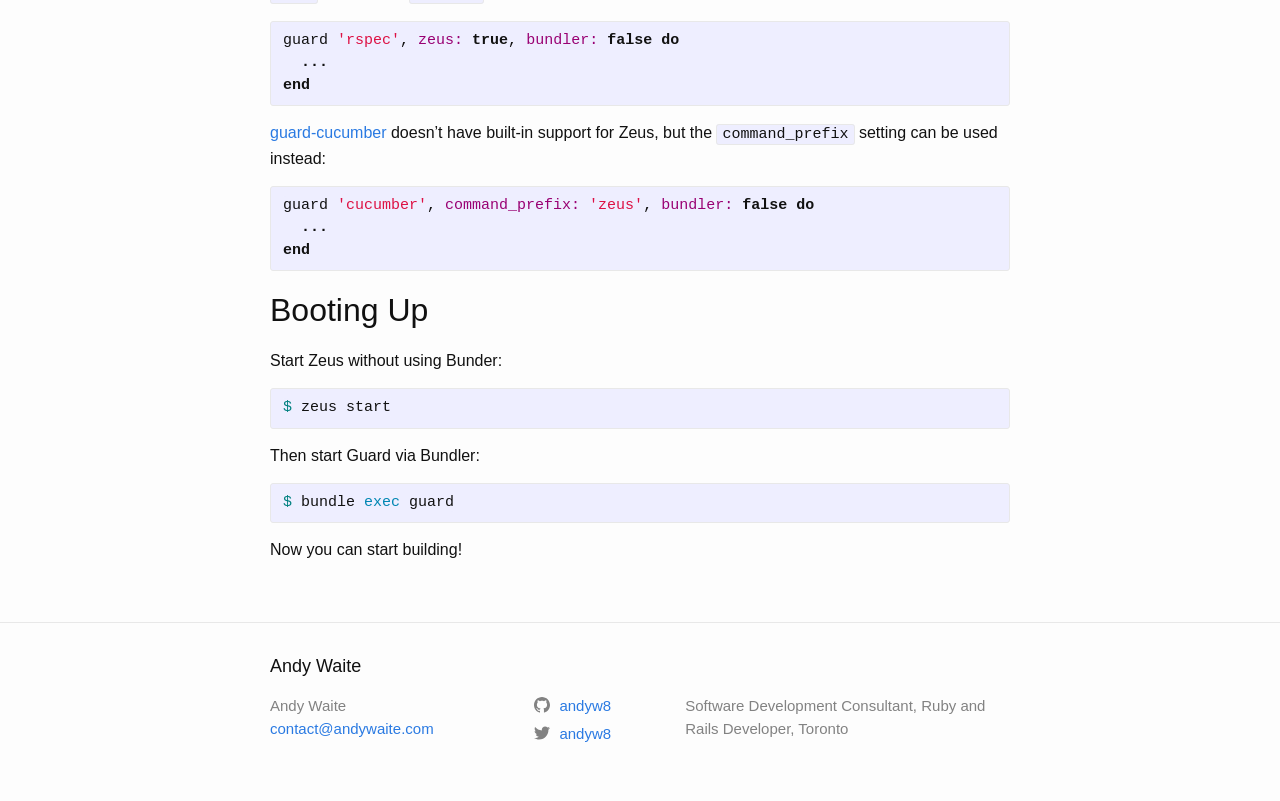Respond to the question below with a single word or phrase:
What is the command to start Zeus without using Bundler?

zeus start